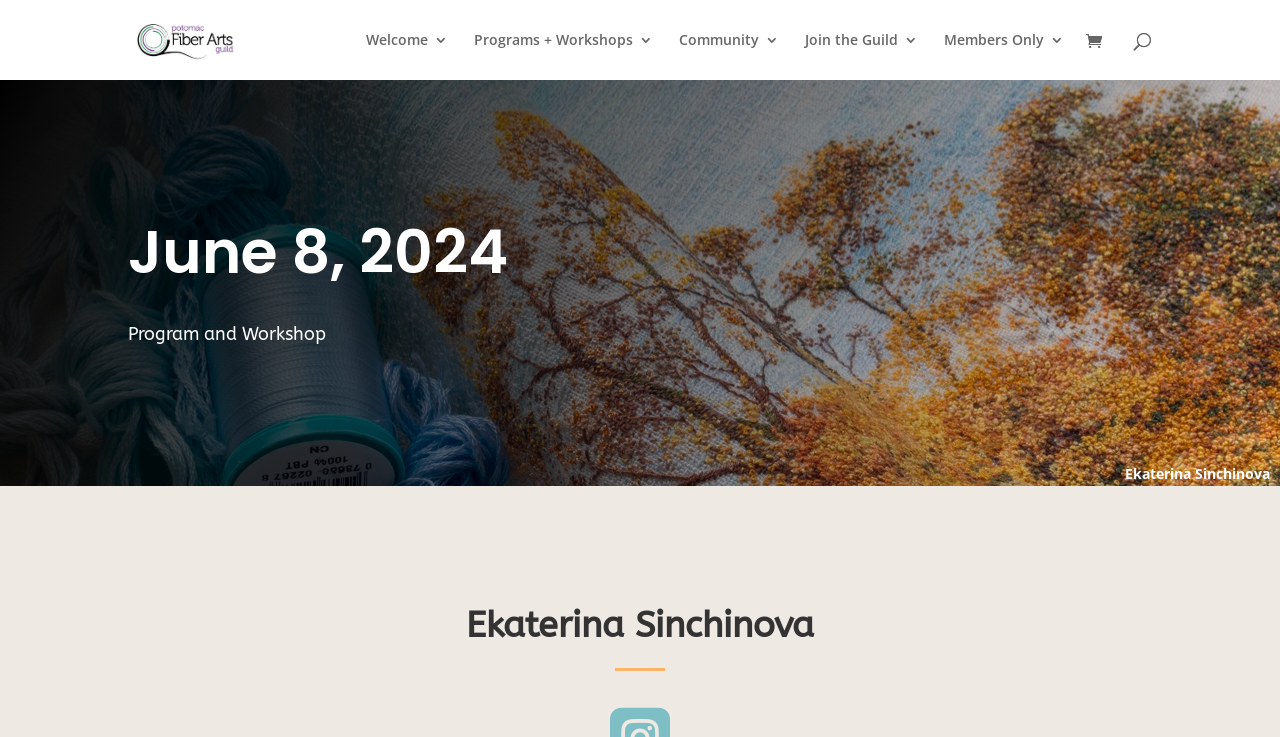Analyze and describe the webpage in a detailed narrative.

The webpage appears to be a profile page for Ekaterina Sinchinova, an embroidery artist. At the top left, there is a logo image of the Potomac Fiber Arts Guild, accompanied by a link to the guild's website. 

Below the logo, there is a navigation menu with five links: "Welcome", "Programs + Workshops", "Community", "Join the Guild", and "Members Only", which are evenly spaced and aligned horizontally across the top of the page. 

On the right side of the navigation menu, there is a search bar that spans almost the entire width of the page. 

The main content of the page is divided into three sections. The first section has a heading "June 8, 2024" and is located at the top center of the page. 

Below the first section, there is a subheading "Program and Workshop" which is slightly to the left of center. 

The third section has a heading "Ekaterina Sinchinova" and is located at the bottom center of the page. This section likely contains information about the artist, including a brief description that mentions she is a full-time embroidery artist living in Rockville, MD, and creates landscapes in her own unique stitch.